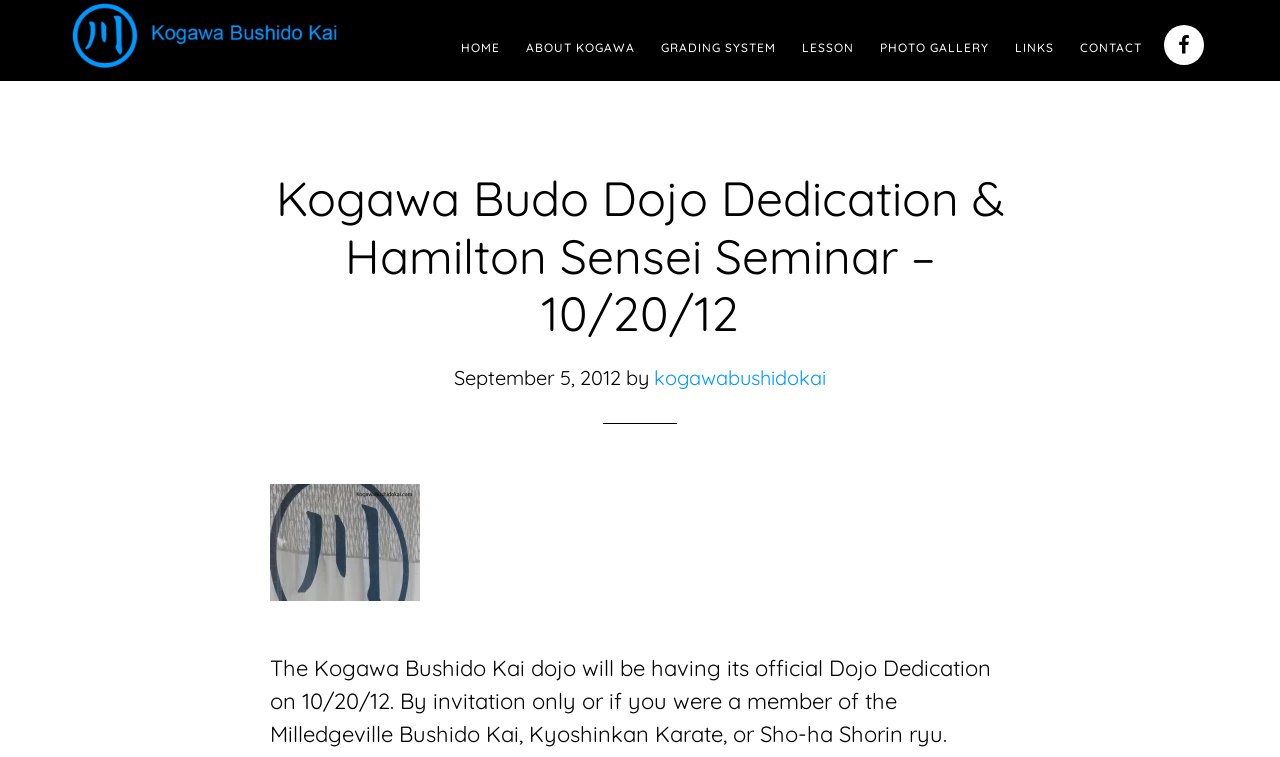Is there a Facebook link on the webpage?
Please use the image to provide an in-depth answer to the question.

I found the answer by looking at the links at the top of the webpage, and I saw a link with the text 'Facebook' and an image of the Facebook logo, indicating that it is a link to Facebook.